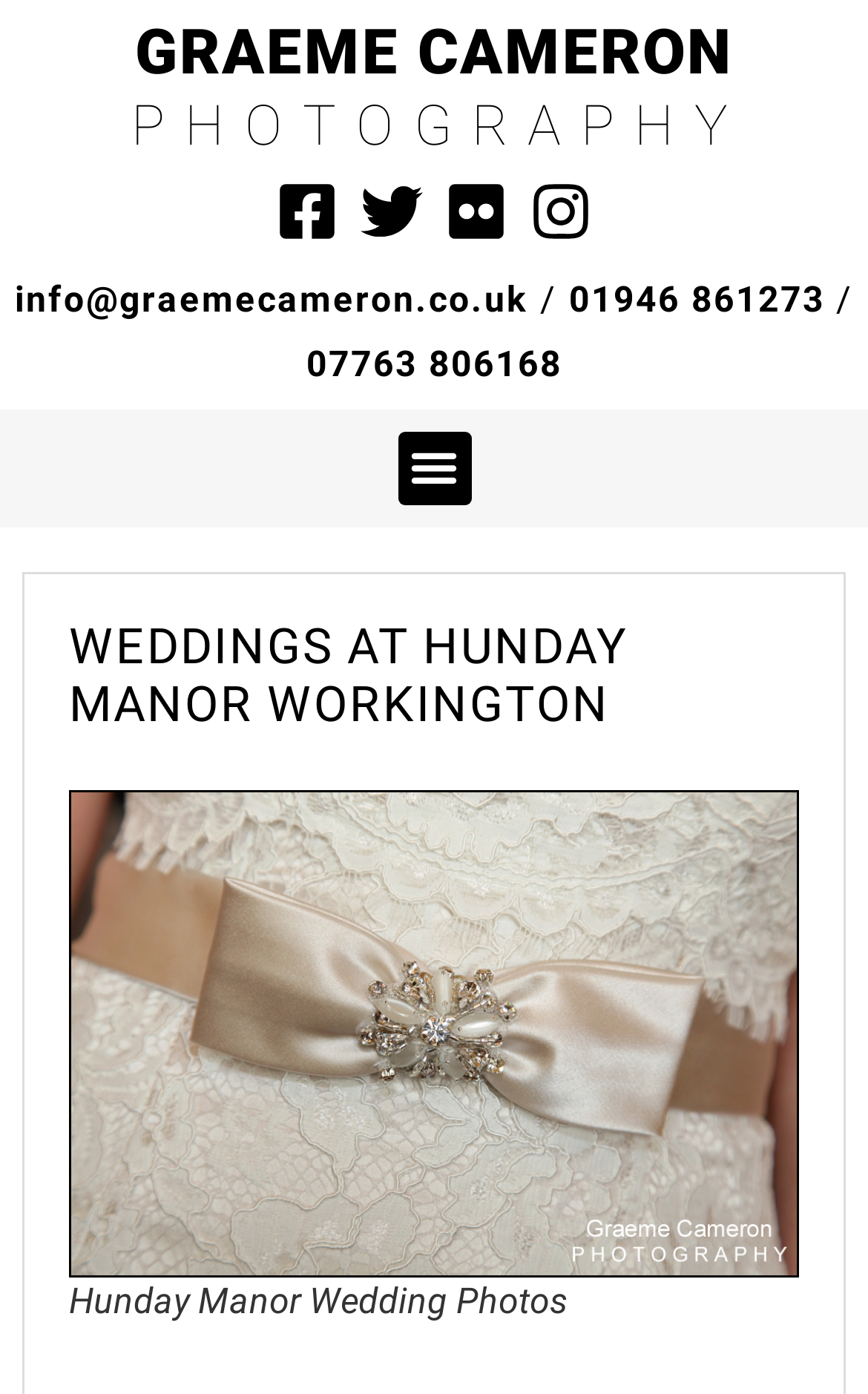Please determine the heading text of this webpage.

WEDDINGS AT HUNDAY MANOR WORKINGTON